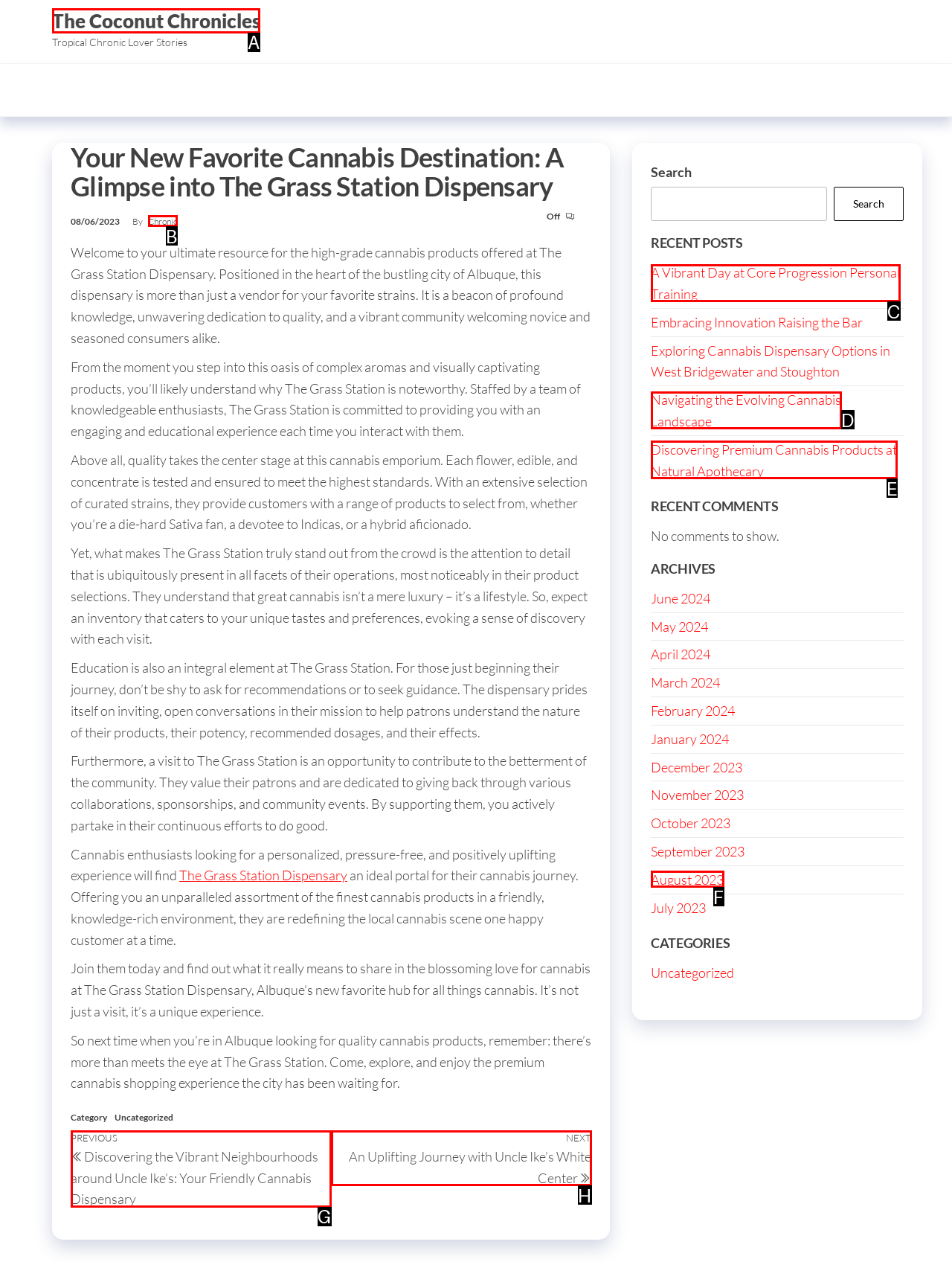Tell me which letter corresponds to the UI element that should be clicked to fulfill this instruction: Click on the link to The Coconut Chronicles
Answer using the letter of the chosen option directly.

A